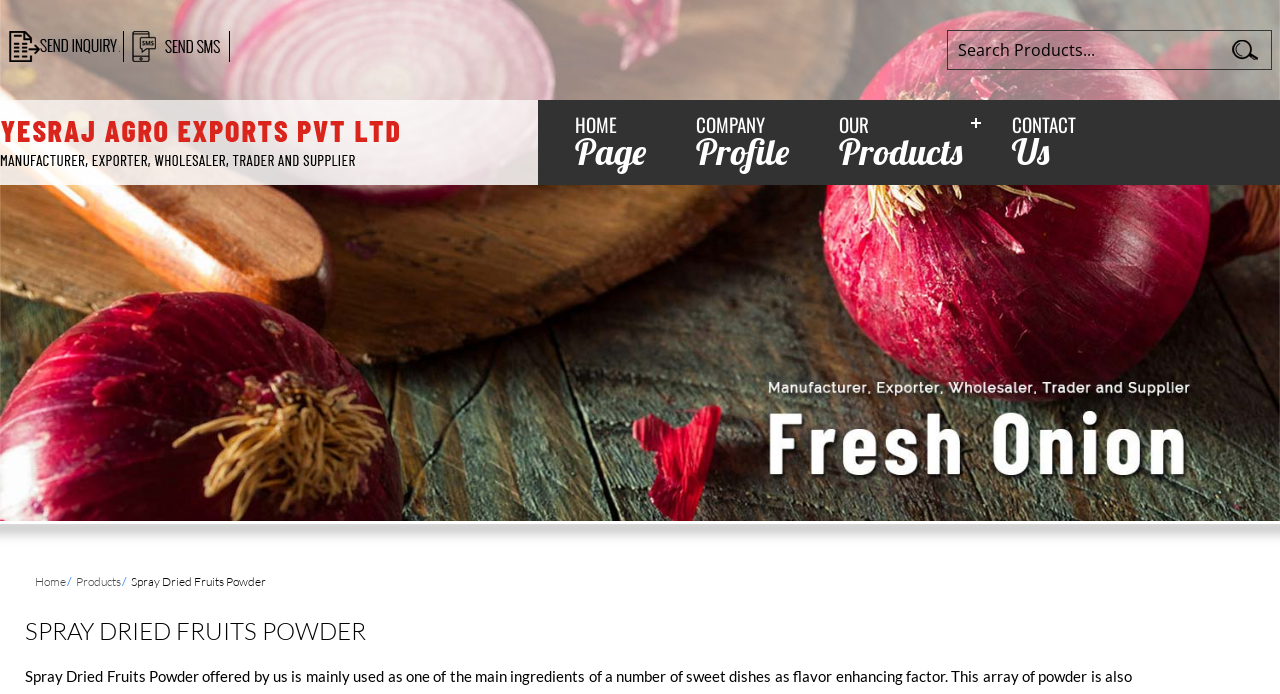What is the purpose of the textbox?
Please provide a single word or phrase in response based on the screenshot.

Search Products